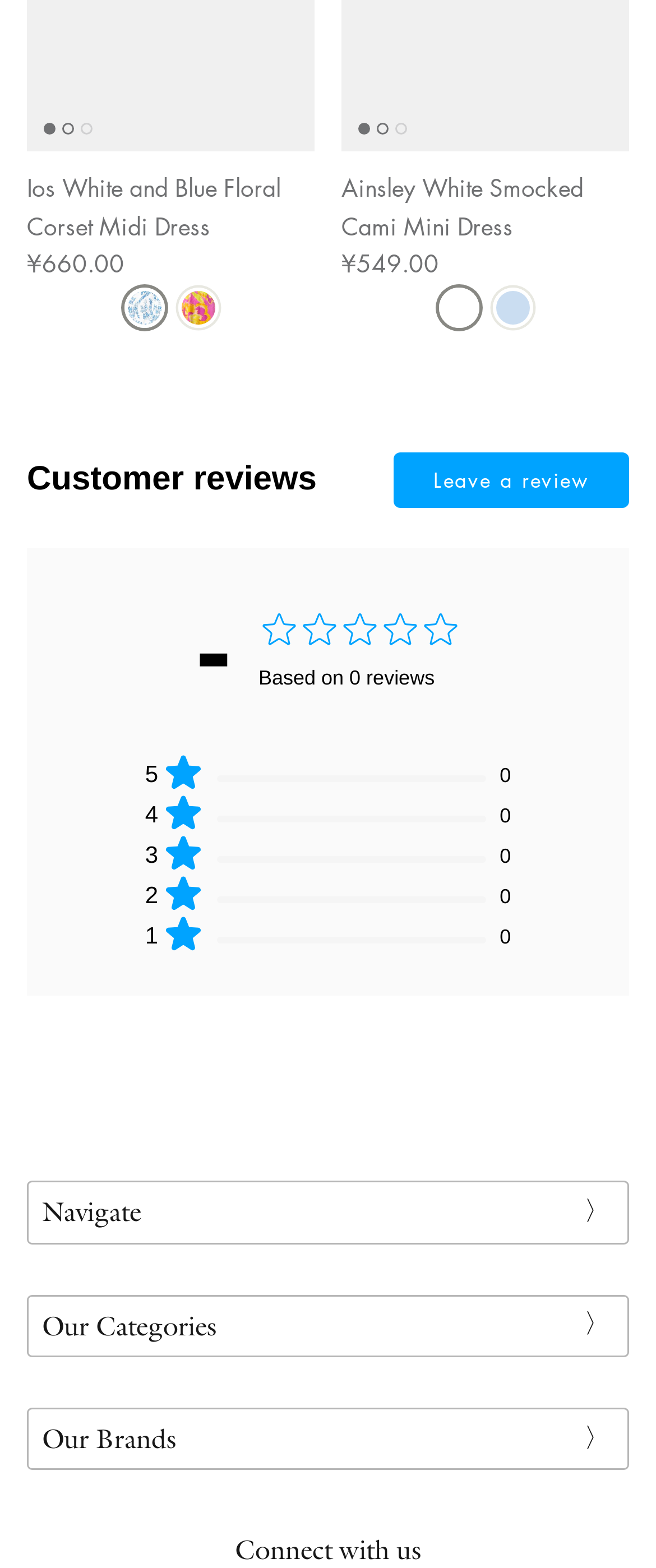How many dresses are displayed on this page?
Use the image to answer the question with a single word or phrase.

2